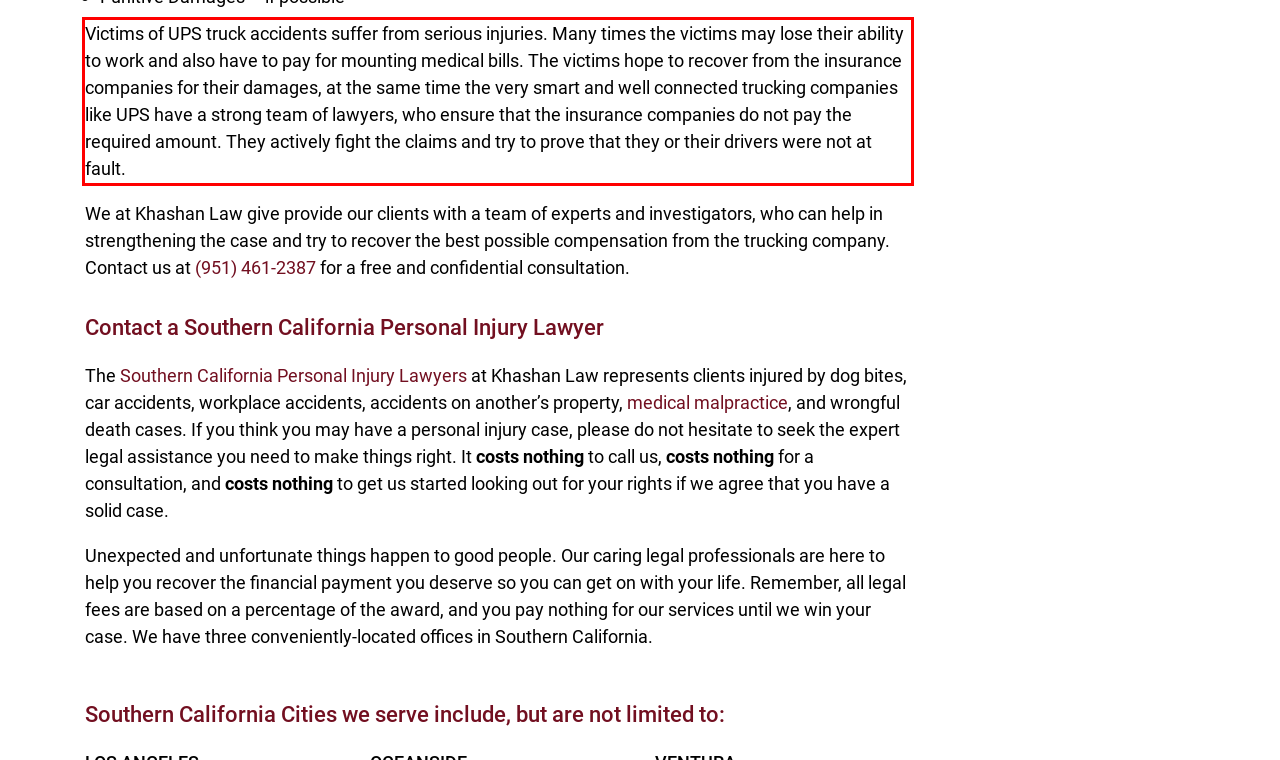View the screenshot of the webpage and identify the UI element surrounded by a red bounding box. Extract the text contained within this red bounding box.

Victims of UPS truck accidents suffer from serious injuries. Many times the victims may lose their ability to work and also have to pay for mounting medical bills. The victims hope to recover from the insurance companies for their damages, at the same time the very smart and well connected trucking companies like UPS have a strong team of lawyers, who ensure that the insurance companies do not pay the required amount. They actively fight the claims and try to prove that they or their drivers were not at fault.